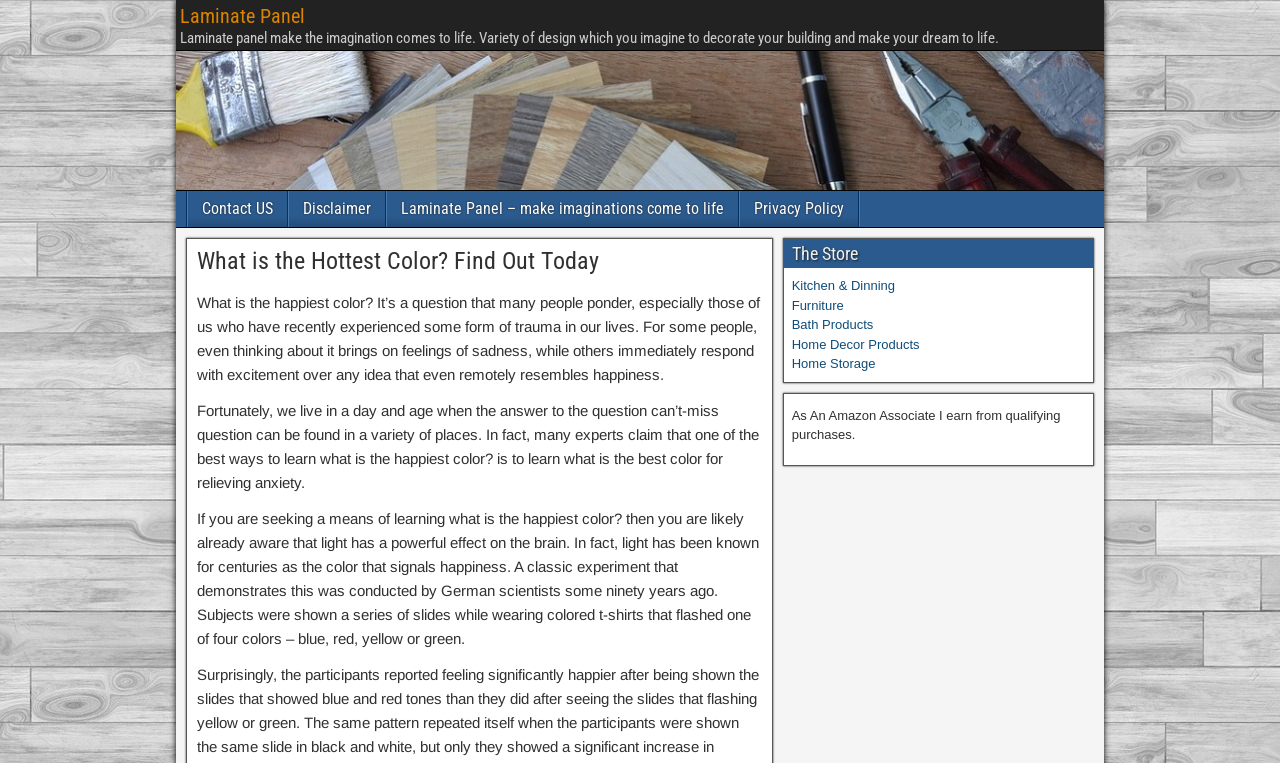Find the bounding box coordinates of the element you need to click on to perform this action: 'Explore the 'Kitchen & Dinning' section'. The coordinates should be represented by four float values between 0 and 1, in the format [left, top, right, bottom].

[0.619, 0.365, 0.699, 0.384]